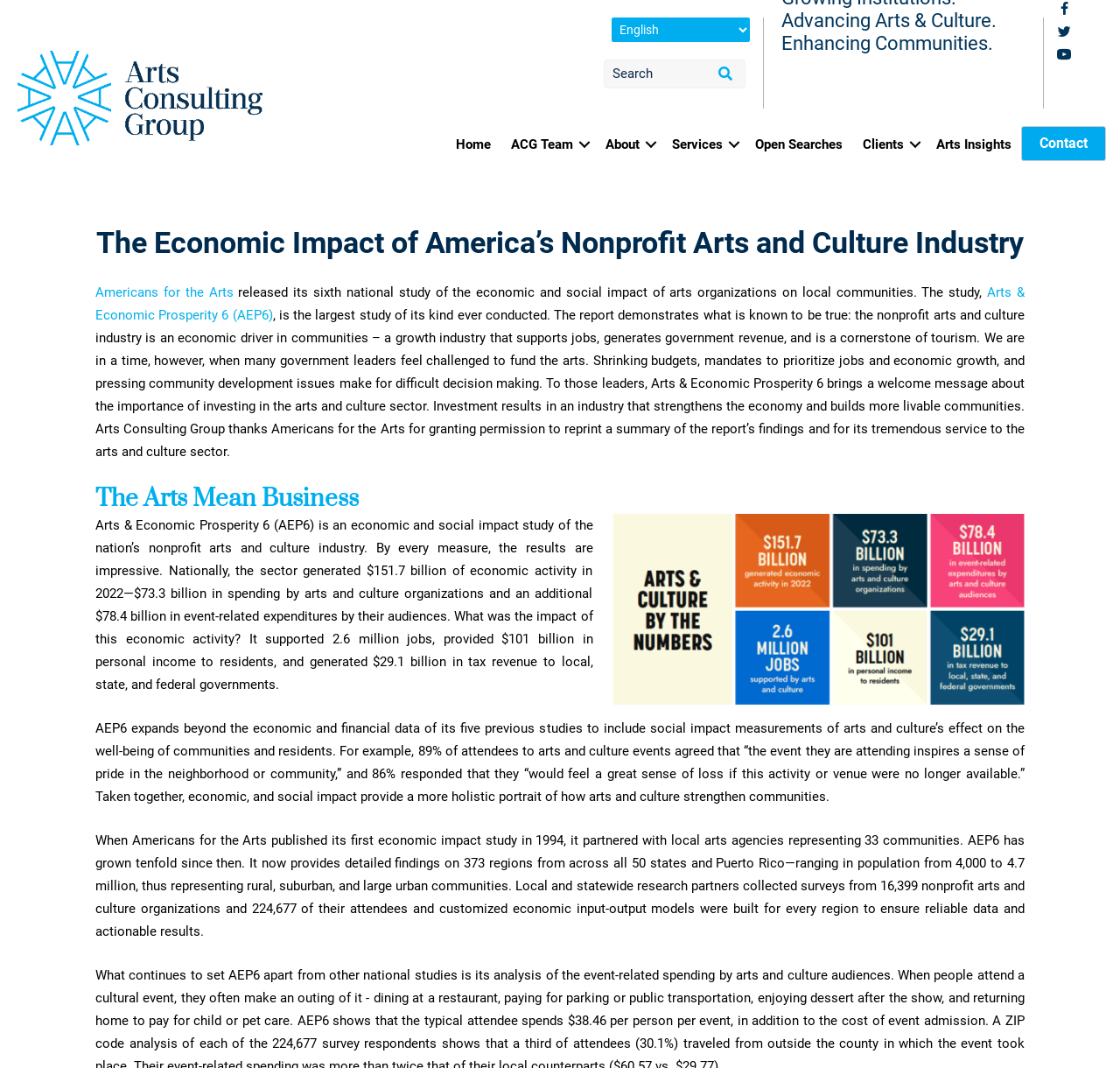Identify the bounding box coordinates of the clickable region to carry out the given instruction: "Read about Arts & Economic Prosperity 6".

[0.085, 0.266, 0.915, 0.302]